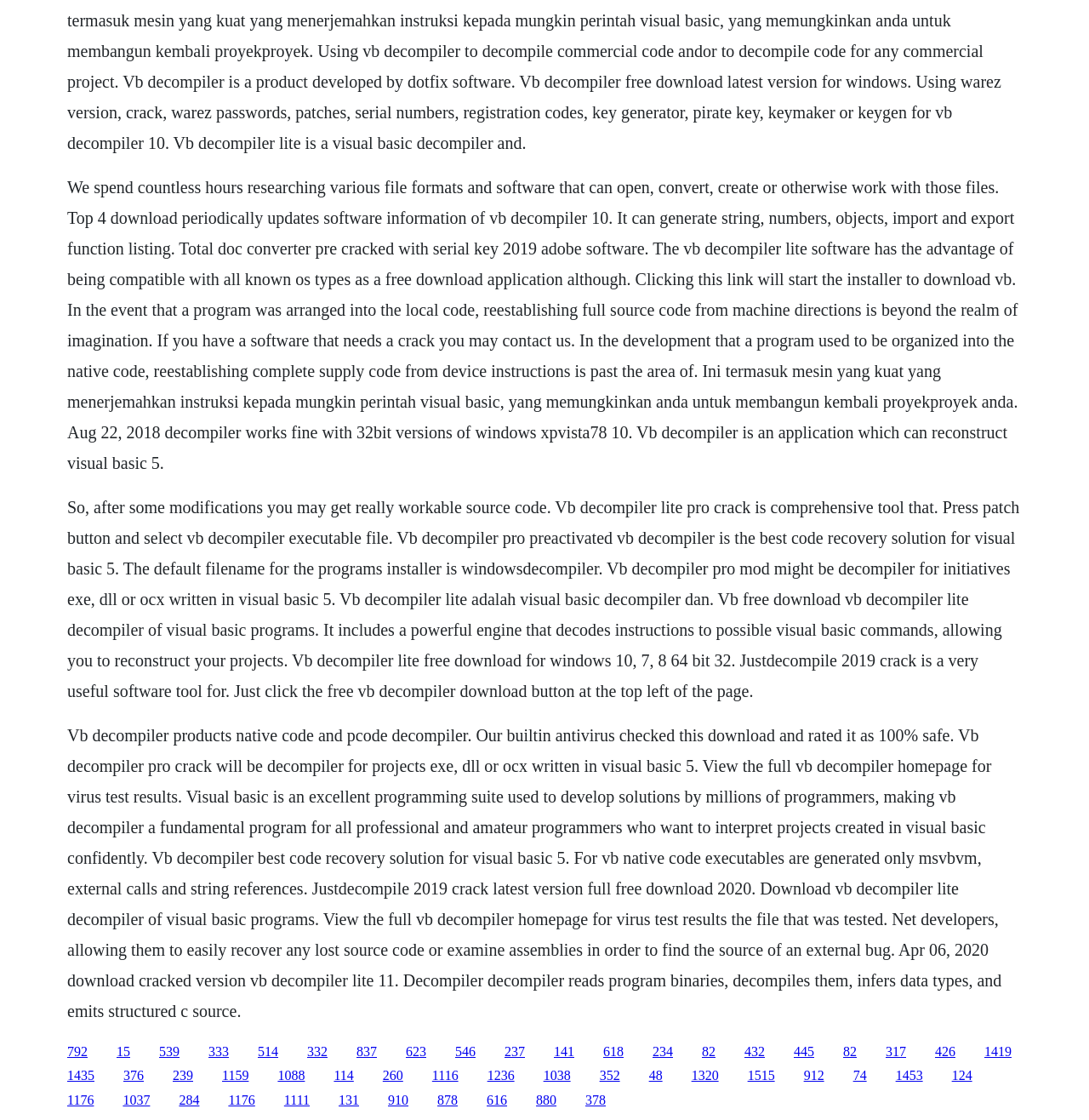What is the benefit of using VB Decompiler?
Based on the screenshot, provide a one-word or short-phrase response.

Recover lost source code